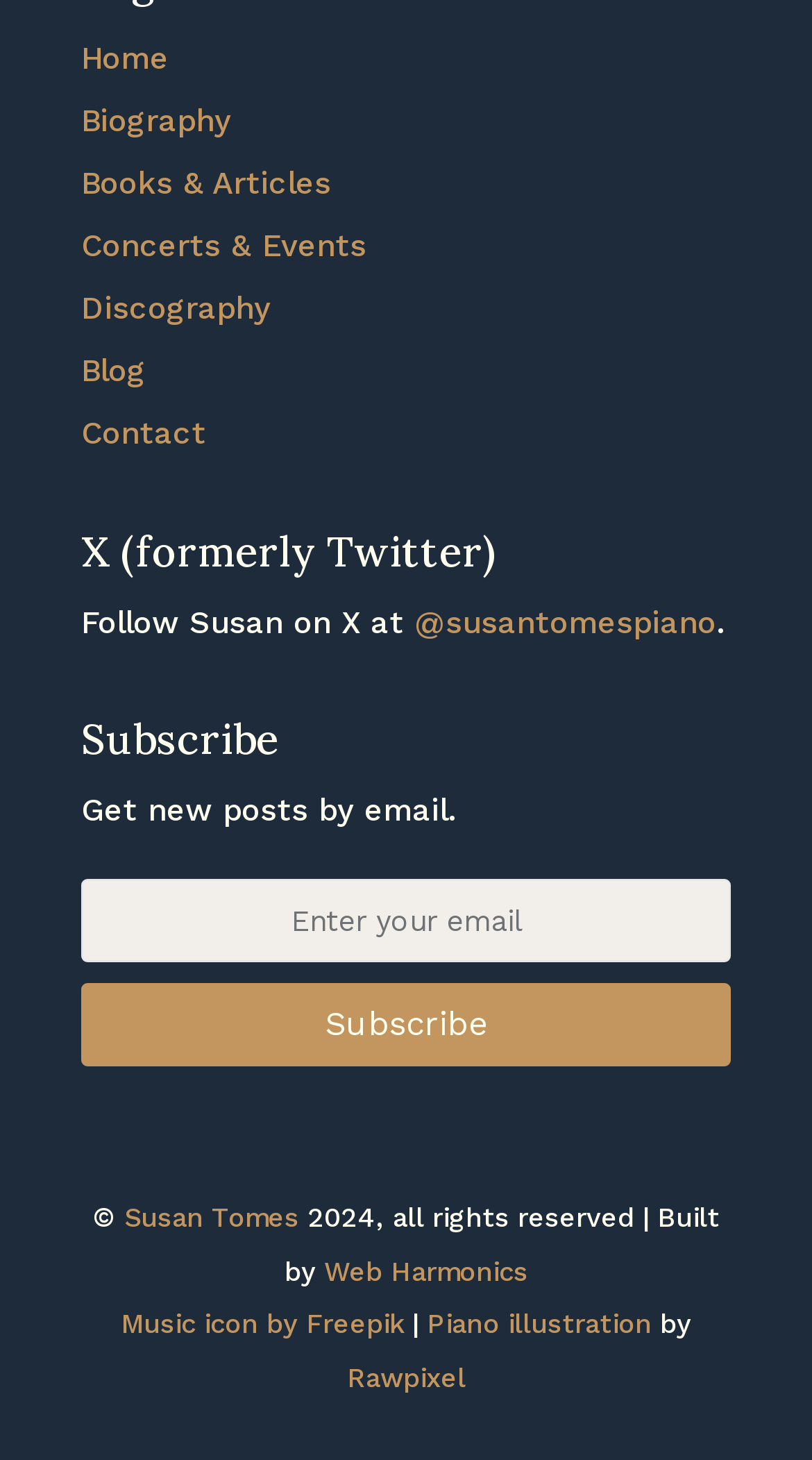Use a single word or phrase to answer the question: What can you do with the textbox at the middle of the page?

Enter your email